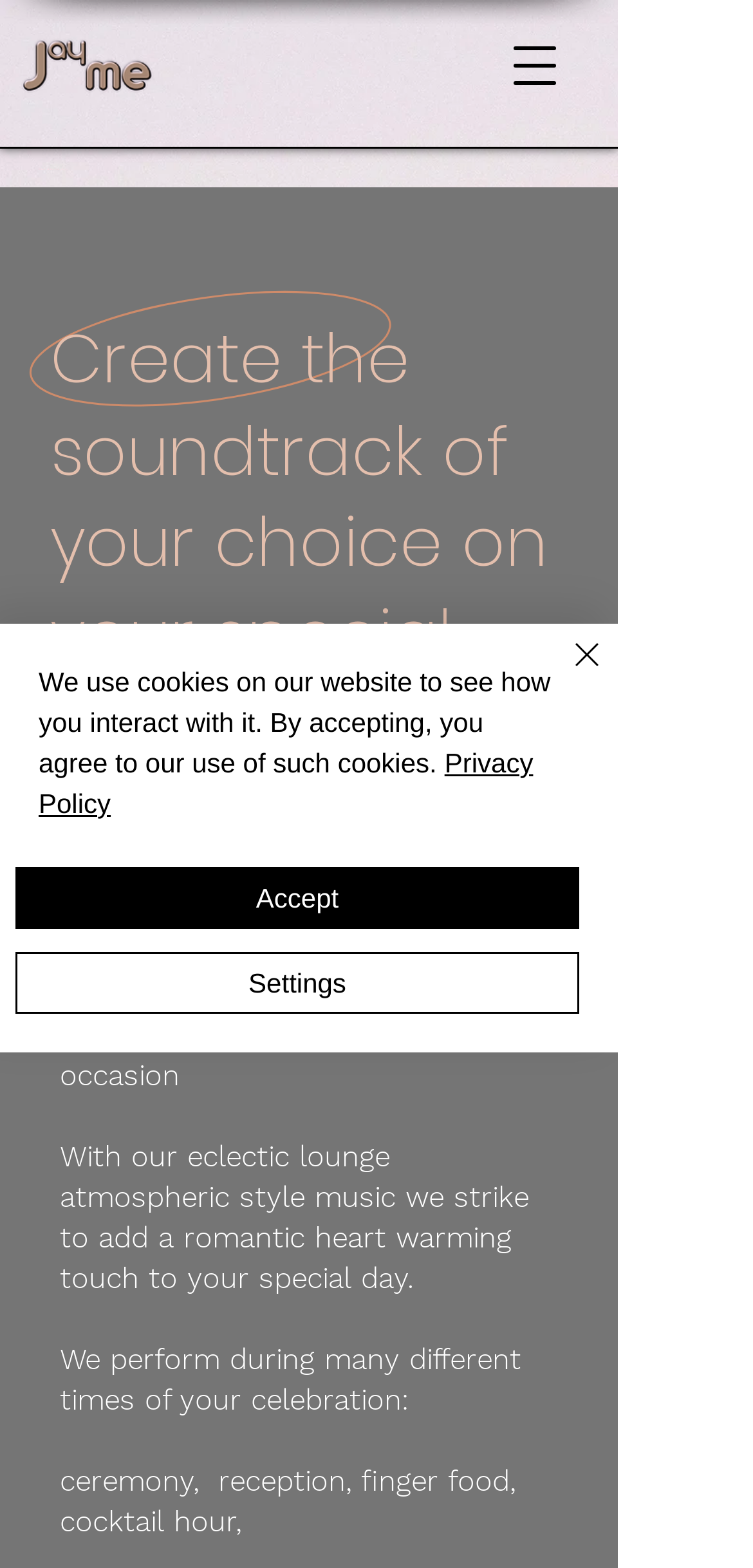Given the description aria-label="Open navigation menu", predict the bounding box coordinates of the UI element. Ensure the coordinates are in the format (top-left x, top-left y, bottom-right x, bottom-right y) and all values are between 0 and 1.

[0.6, 0.001, 0.821, 0.083]